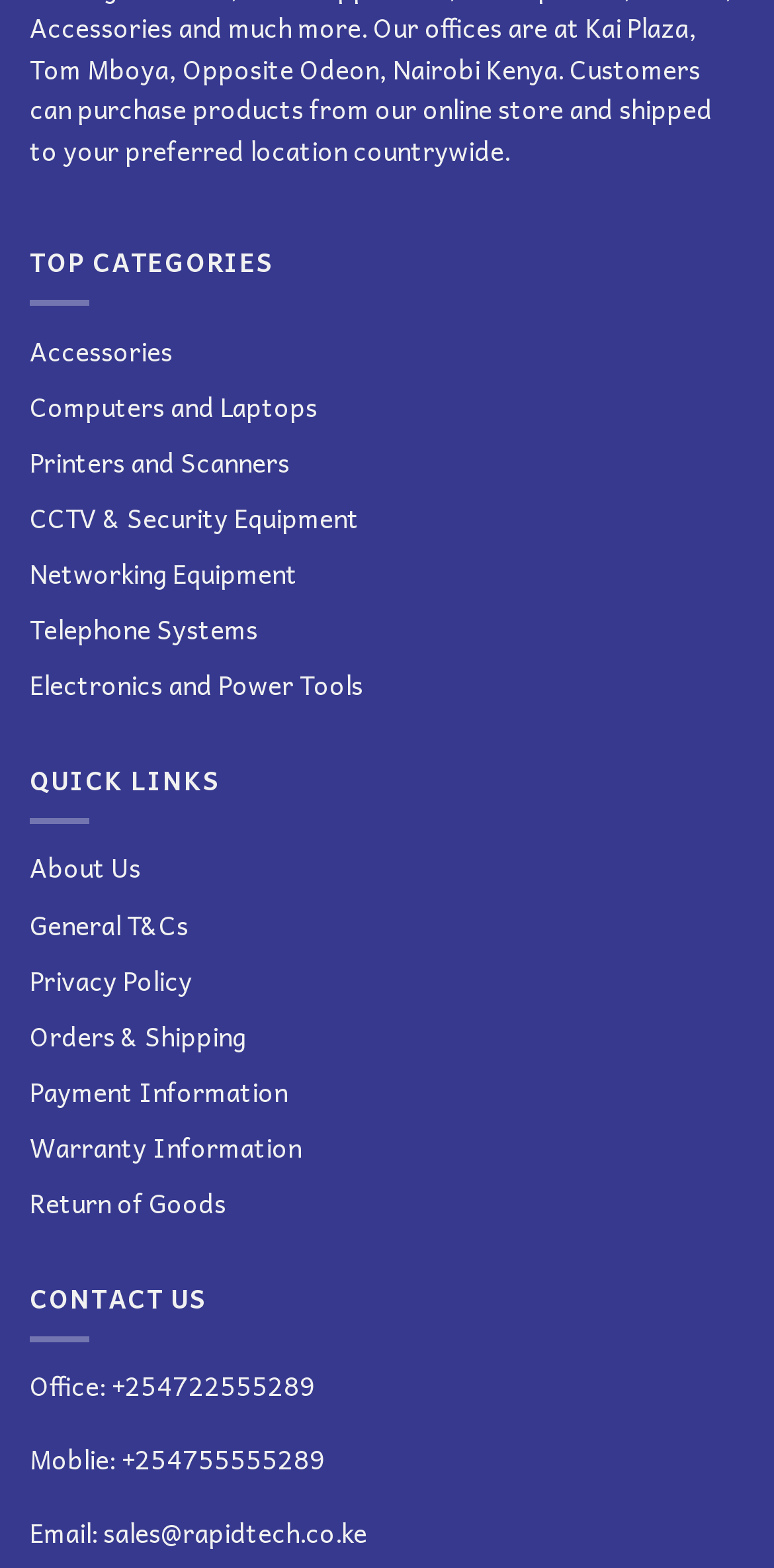Indicate the bounding box coordinates of the element that must be clicked to execute the instruction: "Check the latest news". The coordinates should be given as four float numbers between 0 and 1, i.e., [left, top, right, bottom].

None